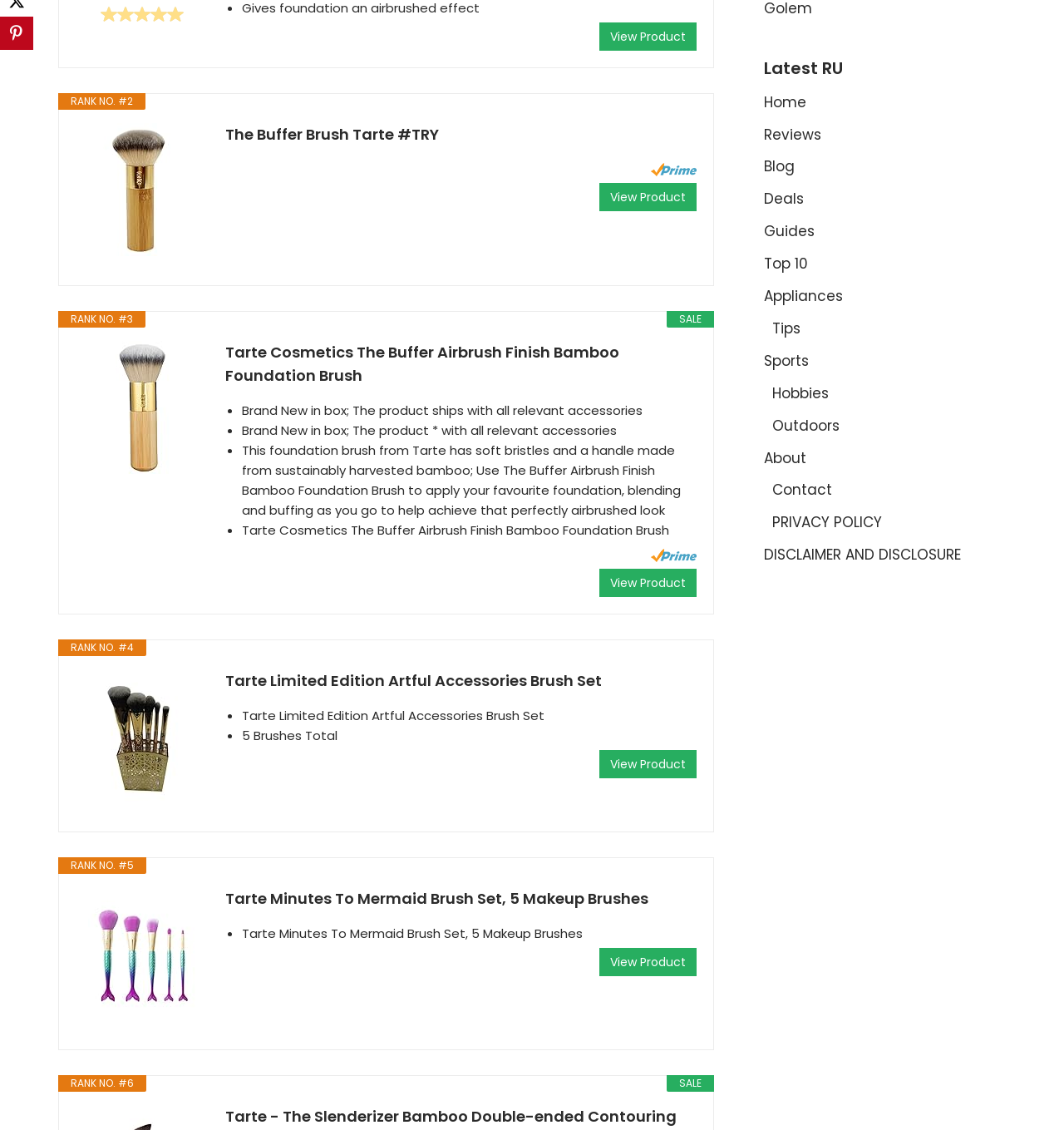Locate the bounding box of the user interface element based on this description: "Outdoors".

[0.726, 0.368, 0.789, 0.385]